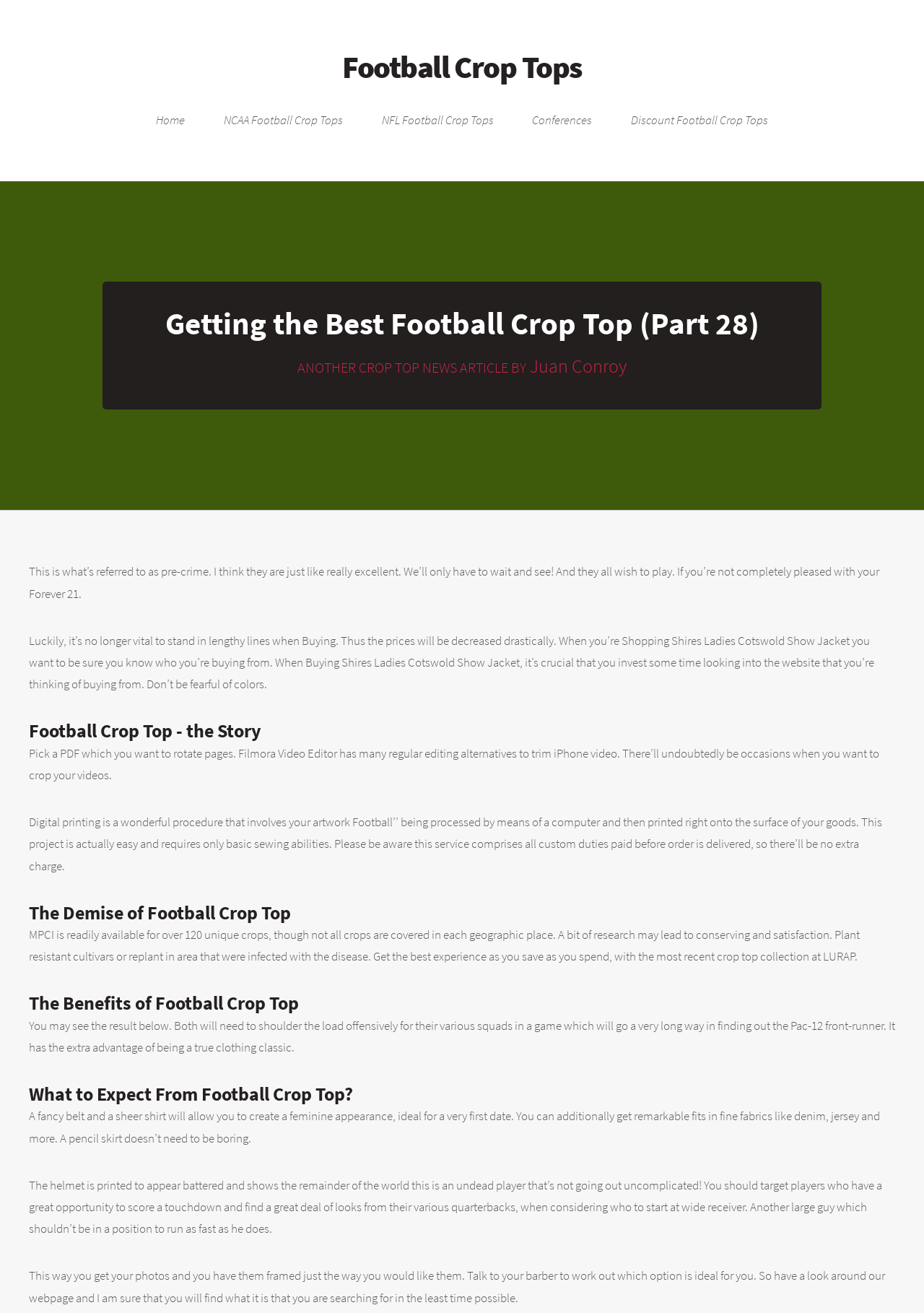Explain the webpage's design and content in an elaborate manner.

The webpage is about football crop tops, with a focus on getting the best one. At the top, there are six links: "Football Crop Tops", "Home", "NCAA Football Crop Tops", "NFL Football Crop Tops", "Conferences", and "Discount Football Crop Tops". Below these links, there is a header with the title "Getting the Best Football Crop Top (Part 28)".

Under the header, there is a section with the author's name, "Juan Conroy", and a brief description of the article. The main content of the webpage is divided into several sections, each with a heading. The sections are: "Football Crop Top - the Story", "The Demise of Football Crop Top", "The Benefits of Football Crop Top", "What to Expect From Football Crop Top?", and several others.

Each section contains a block of text discussing various aspects of football crop tops, such as their design, functionality, and benefits. The text also mentions other related topics, like video editing, digital printing, and clothing styles. There are no images on the page, but the text is organized into clear sections with headings, making it easy to follow.